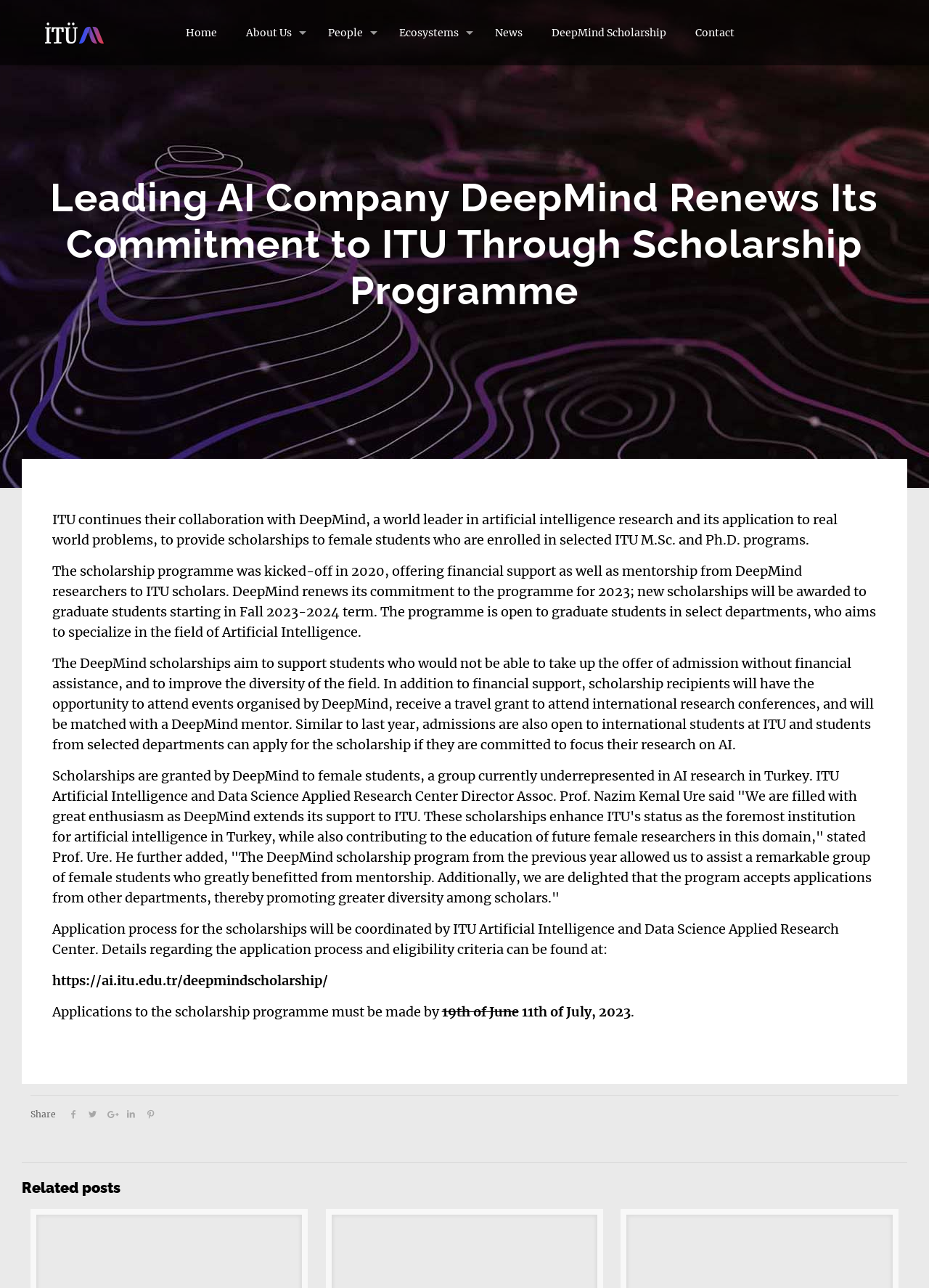Determine the bounding box coordinates for the area that should be clicked to carry out the following instruction: "Share this article".

[0.033, 0.861, 0.06, 0.869]